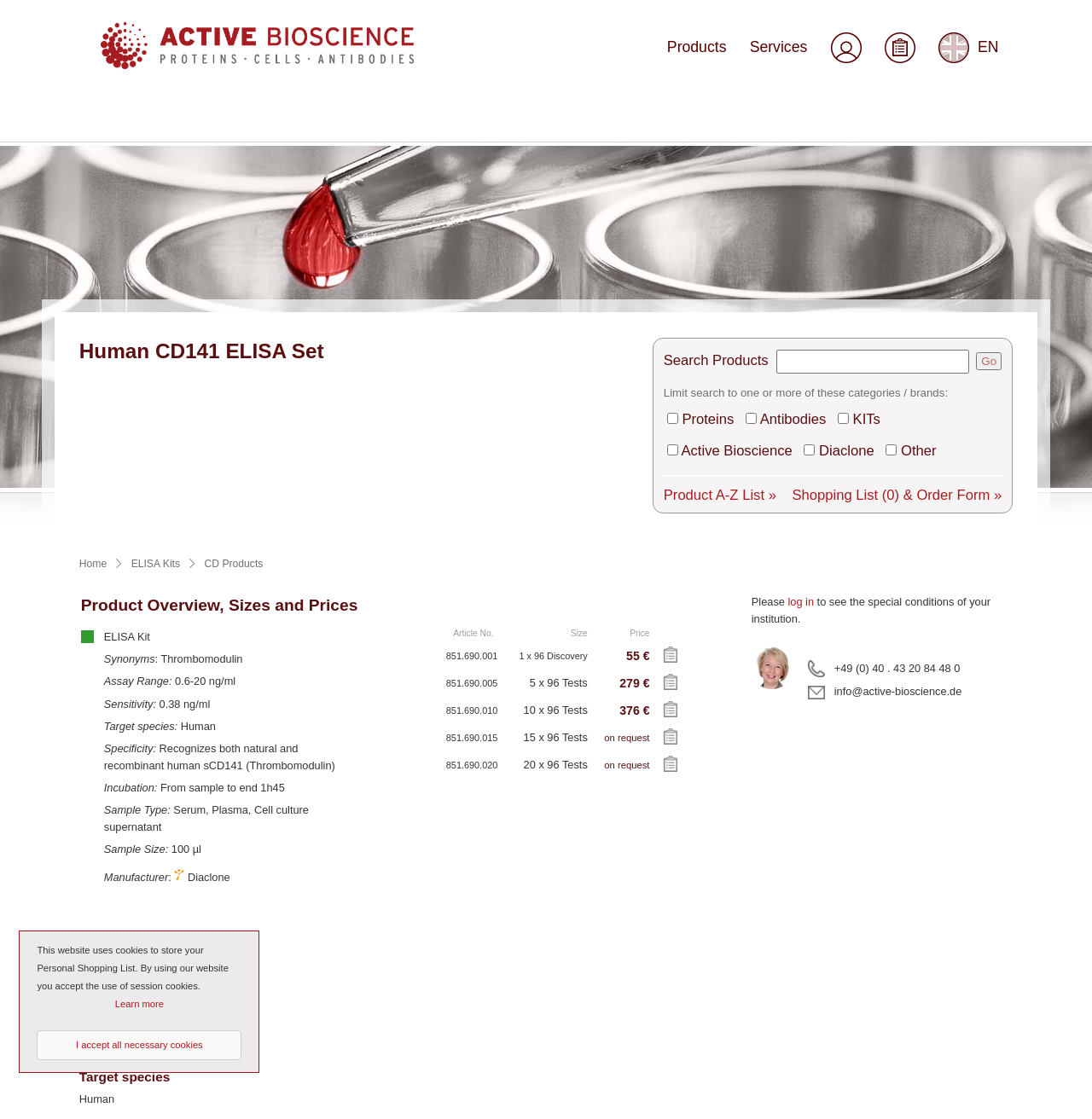Show the bounding box coordinates of the region that should be clicked to follow the instruction: "Put the '851.690.001' product on your personal shopping list."

[0.604, 0.4, 0.624, 0.419]